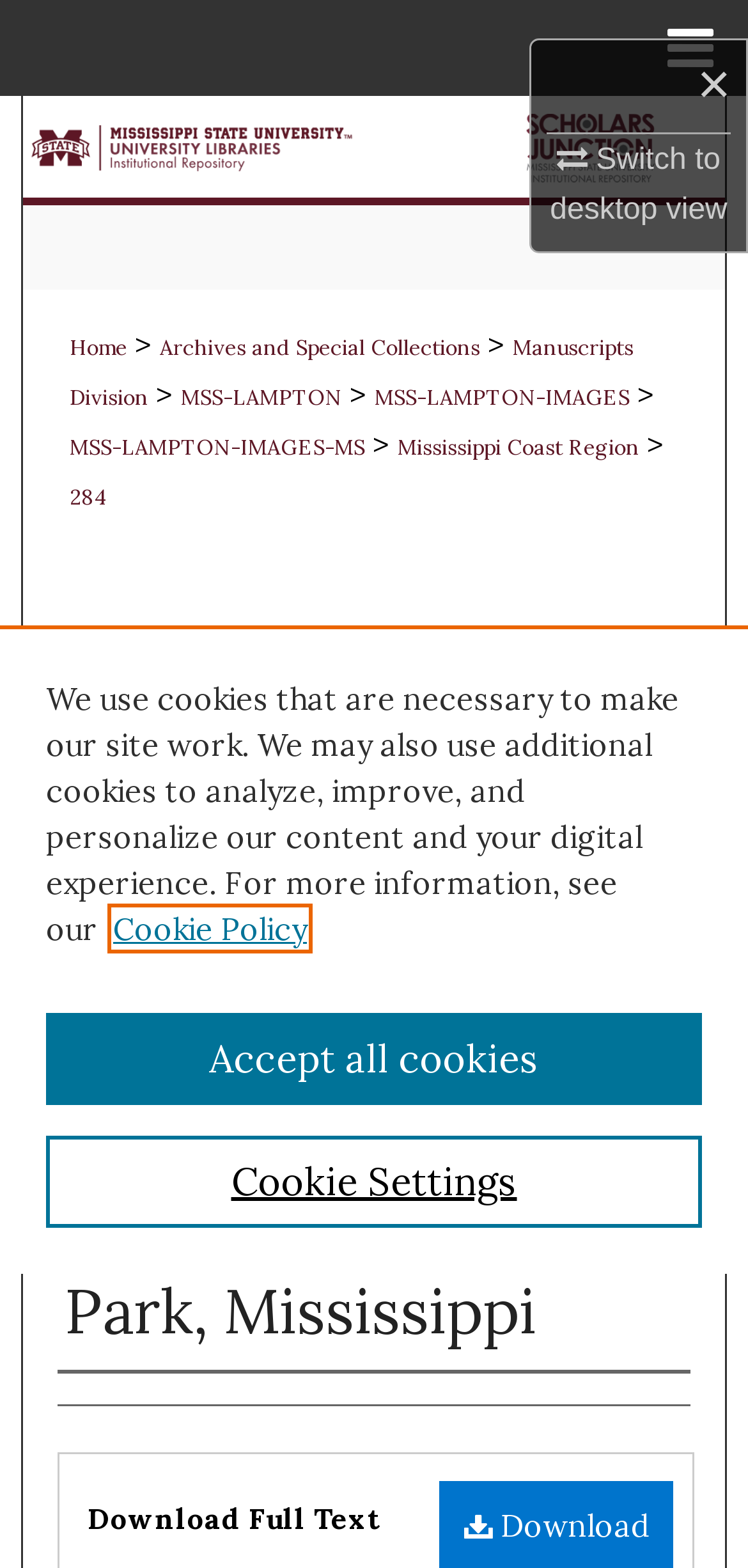Utilize the information from the image to answer the question in detail:
What is the name of the university associated with the Scholars Junction?

I found the answer by looking at the image with the text 'Mississippi State University' which is a sibling element of the link 'Scholars Junction'.